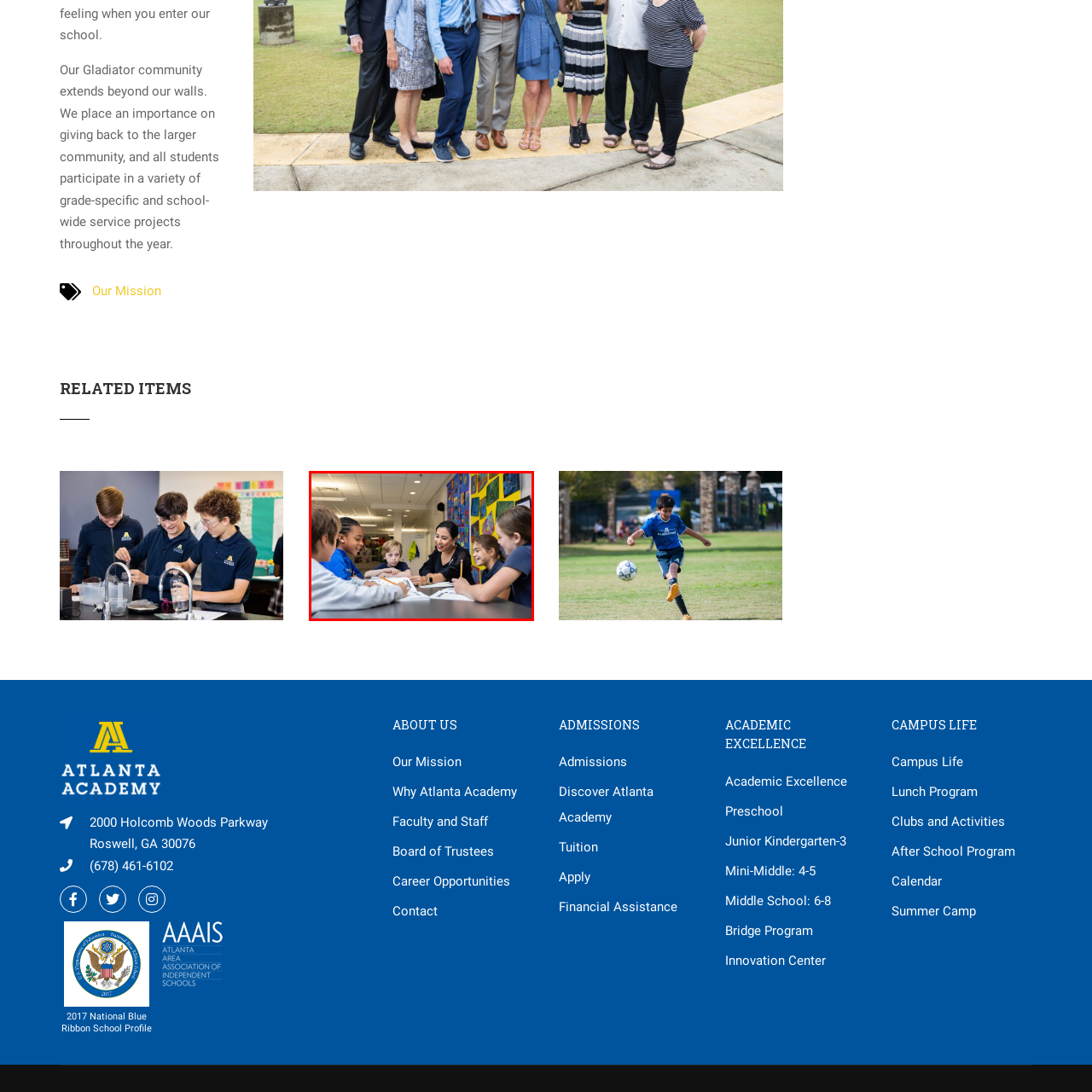Describe in detail the portion of the image that is enclosed within the red boundary.

In this vibrant classroom scene, a teacher engages warmly with her students as they gather around a table, actively participating in a creative learning activity. The group consists of five children—two boys and three girls—who are focused on their tasks while sharing smiles and laughter. The teacher, dressed in a black top, is guiding them through the lesson, promoting an atmosphere of collaboration and enthusiasm for learning.

The walls of the classroom are adorned with colorful artwork created by the students, adding a lively backdrop to this nurturing environment. The children hold pencils and papers, indicating they are working on a project or exercise that encourages their creativity and critical thinking skills. This image beautifully encapsulates the essence of a nurturing learning environment where education is not just about academics but also about fostering a sense of community and support among students.